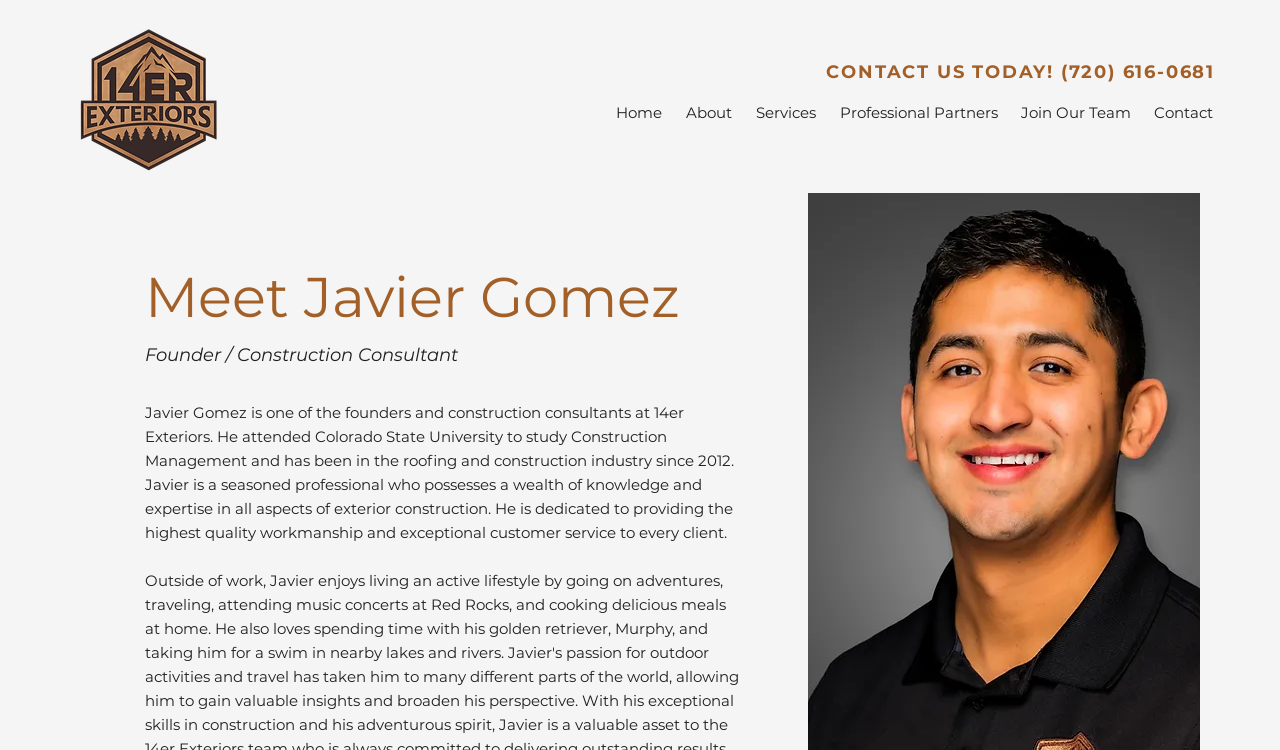Look at the image and give a detailed response to the following question: What is the phone number to contact?

I found the phone number by looking at the StaticText element with the content 'CONTACT US TODAY! (720) 616-0681' which is located at the top of the page.